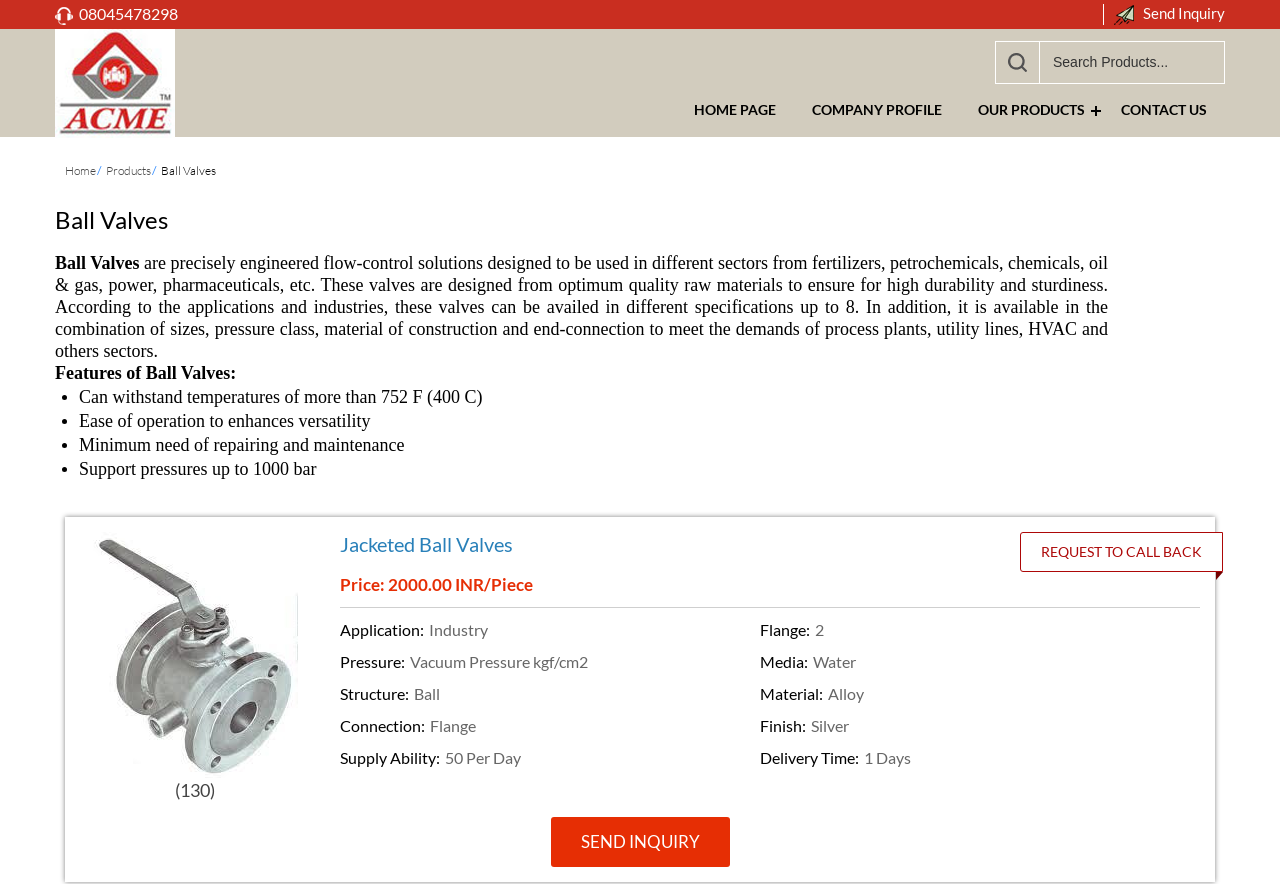Please identify the bounding box coordinates of the area I need to click to accomplish the following instruction: "Click the 'Send Inquiry' button".

[0.87, 0.005, 0.957, 0.025]